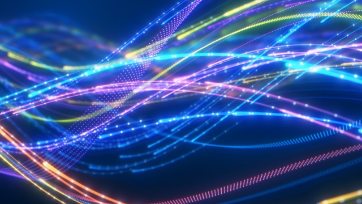Based on what you see in the screenshot, provide a thorough answer to this question: What concept does the image symbolize?

The image symbolizes the concept of innovation and agility in financial processes, specifically highlighting the advanced capabilities of Bank of America's automation solutions in Accounts Payable. The fluidity and movement of the colors emphasize the transformative potential of technology in enhancing efficiency and adaptability within businesses.